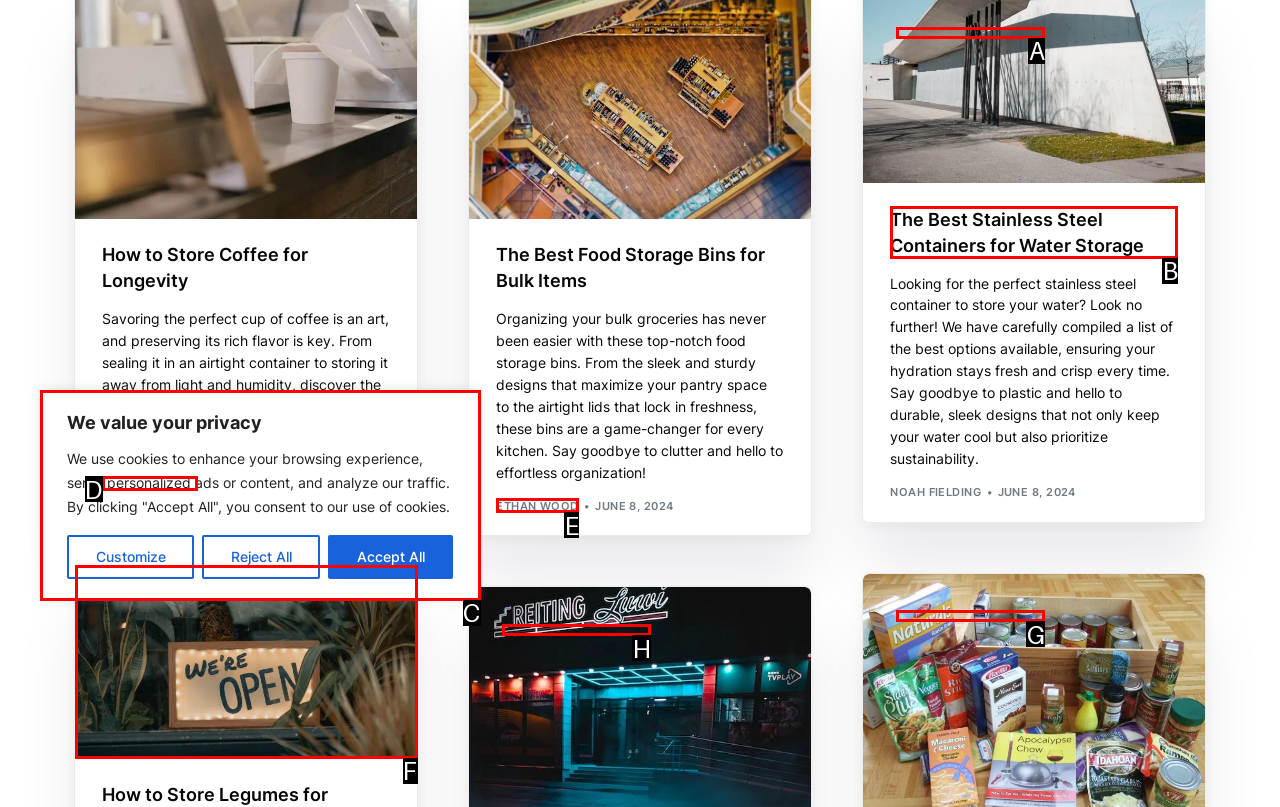Using the given description: Food & Water Storage, identify the HTML element that corresponds best. Answer with the letter of the correct option from the available choices.

G